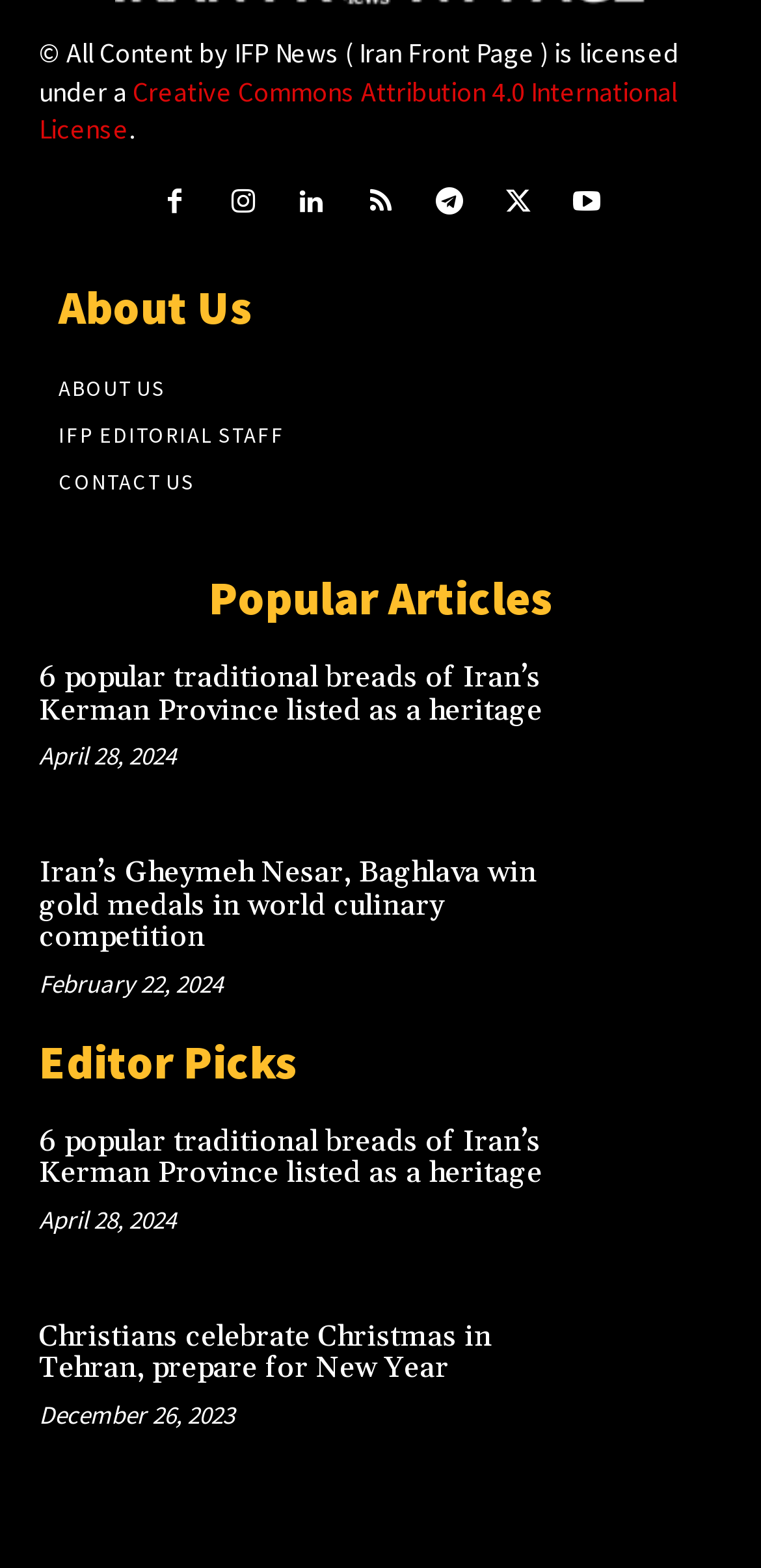Identify the bounding box coordinates of the clickable region necessary to fulfill the following instruction: "Read 6 popular traditional breads of Iran’s Kerman Province listed as a heritage". The bounding box coordinates should be four float numbers between 0 and 1, i.e., [left, top, right, bottom].

[0.769, 0.418, 0.949, 0.505]